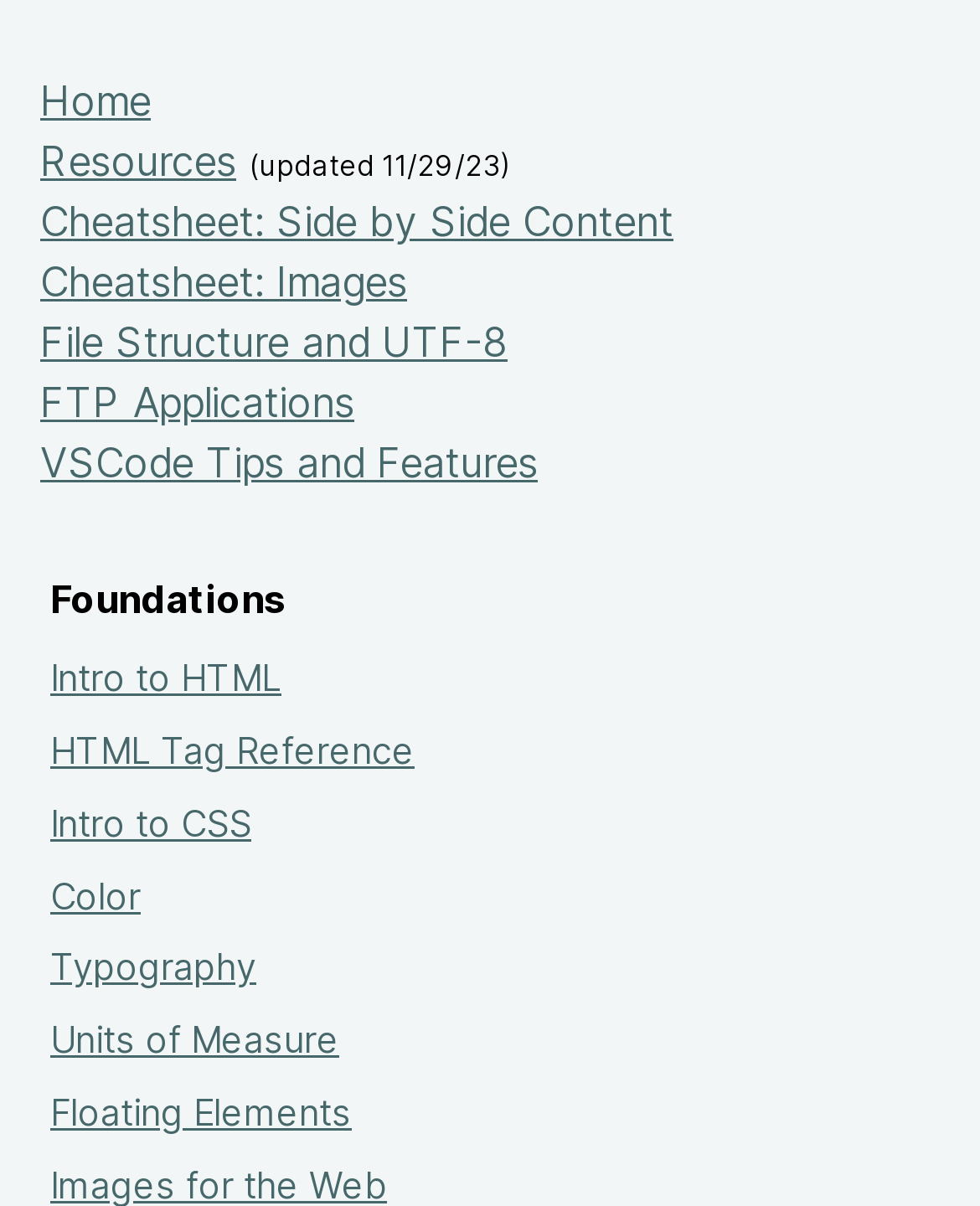Use the information in the screenshot to answer the question comprehensively: What is the topic of the 'Foundations' section?

I looked at the links under the 'Foundations' section and saw that they are related to HTML and CSS, such as 'Intro to HTML', 'HTML Tag Reference', 'Intro to CSS', and so on, which suggests that the topic of this section is HTML and CSS.